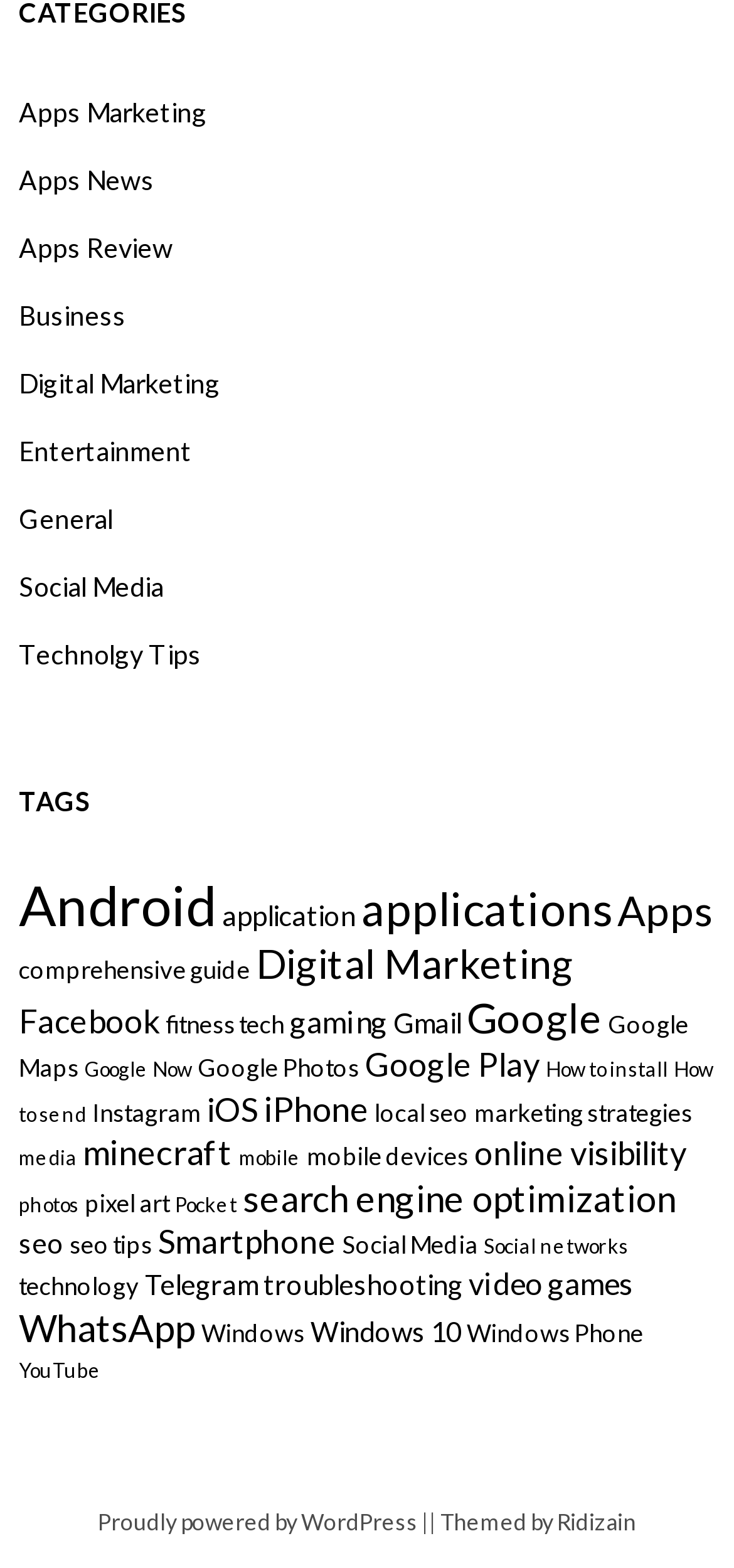Please find the bounding box coordinates of the clickable region needed to complete the following instruction: "View Android related items". The bounding box coordinates must consist of four float numbers between 0 and 1, i.e., [left, top, right, bottom].

[0.026, 0.555, 0.295, 0.597]